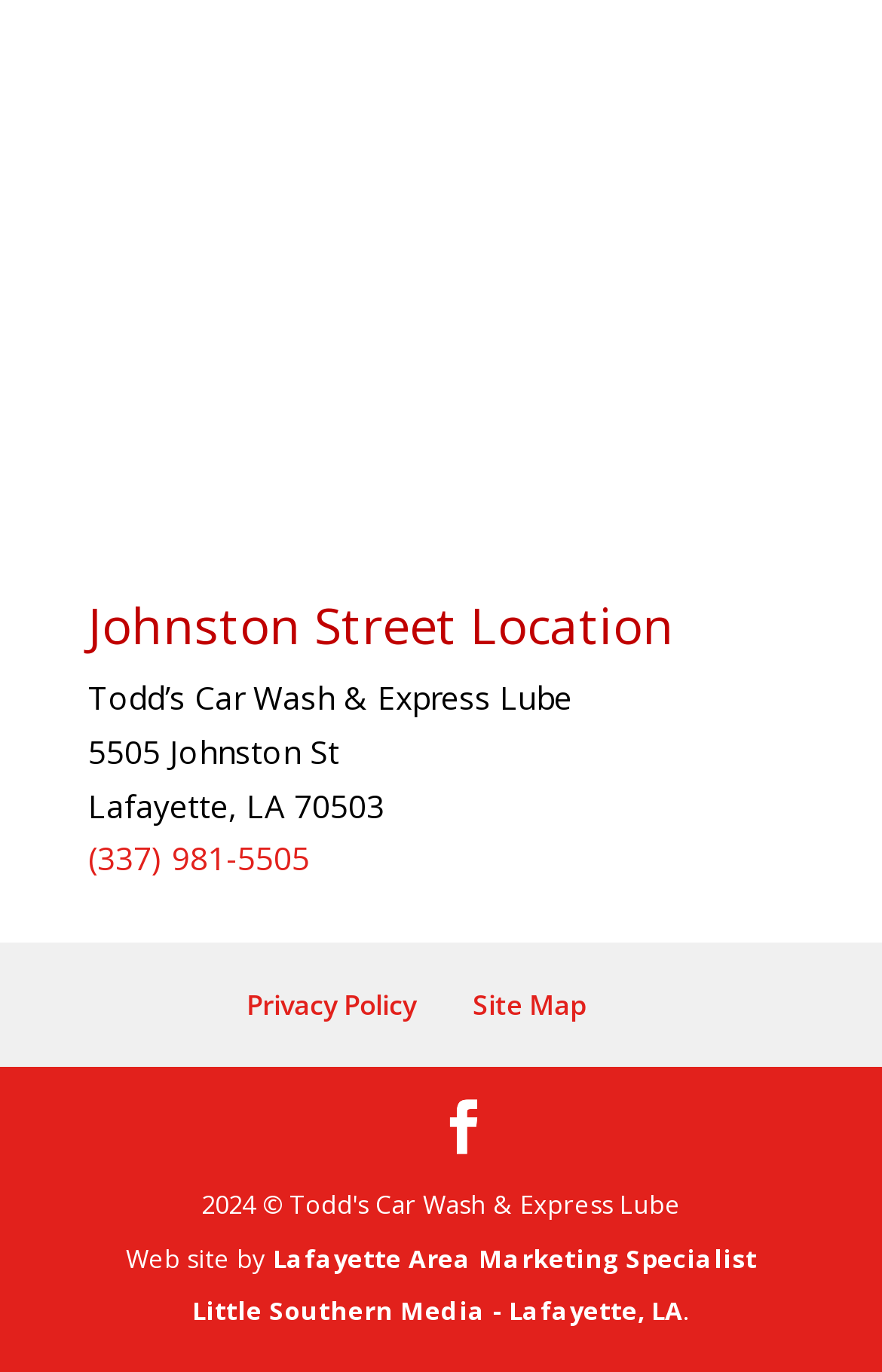Respond concisely with one word or phrase to the following query:
What is the phone number of Todd's Car Wash & Express Lube?

(337) 981-5505